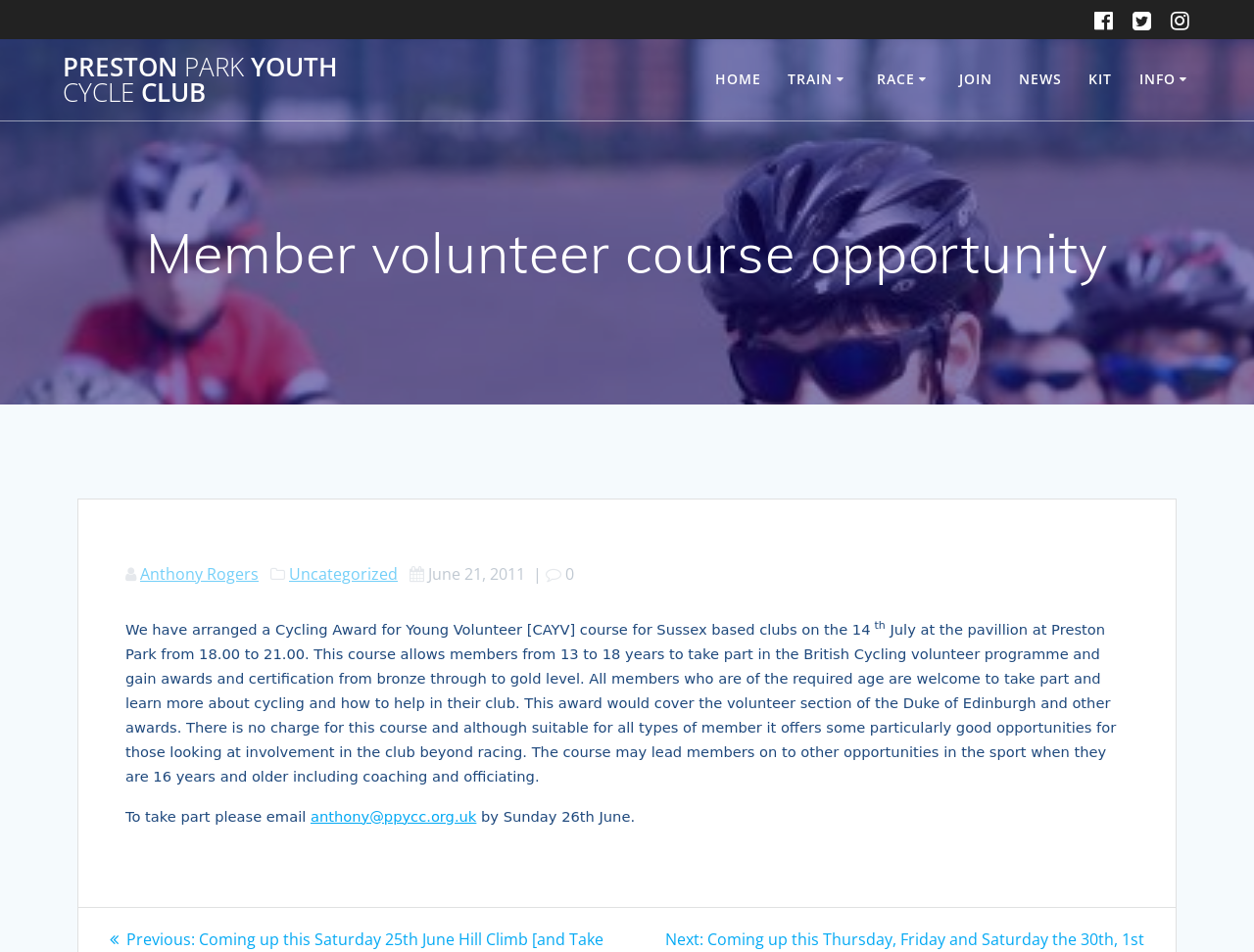What is the purpose of the Cycling Award for Young Volunteer course?
Using the visual information, reply with a single word or short phrase.

To gain awards and certification